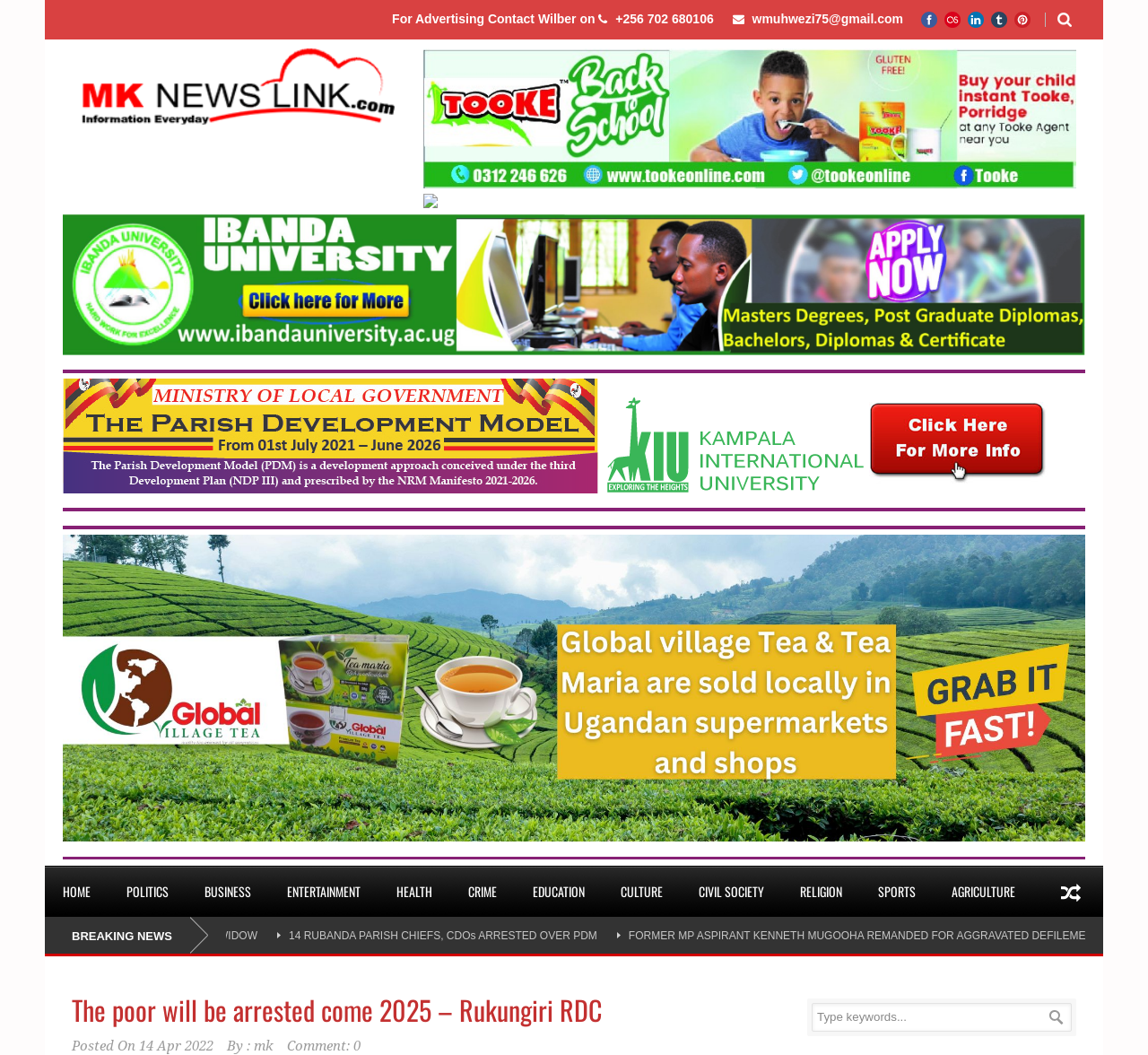Please find the bounding box coordinates of the clickable region needed to complete the following instruction: "Go to the home page". The bounding box coordinates must consist of four float numbers between 0 and 1, i.e., [left, top, right, bottom].

[0.039, 0.821, 0.095, 0.869]